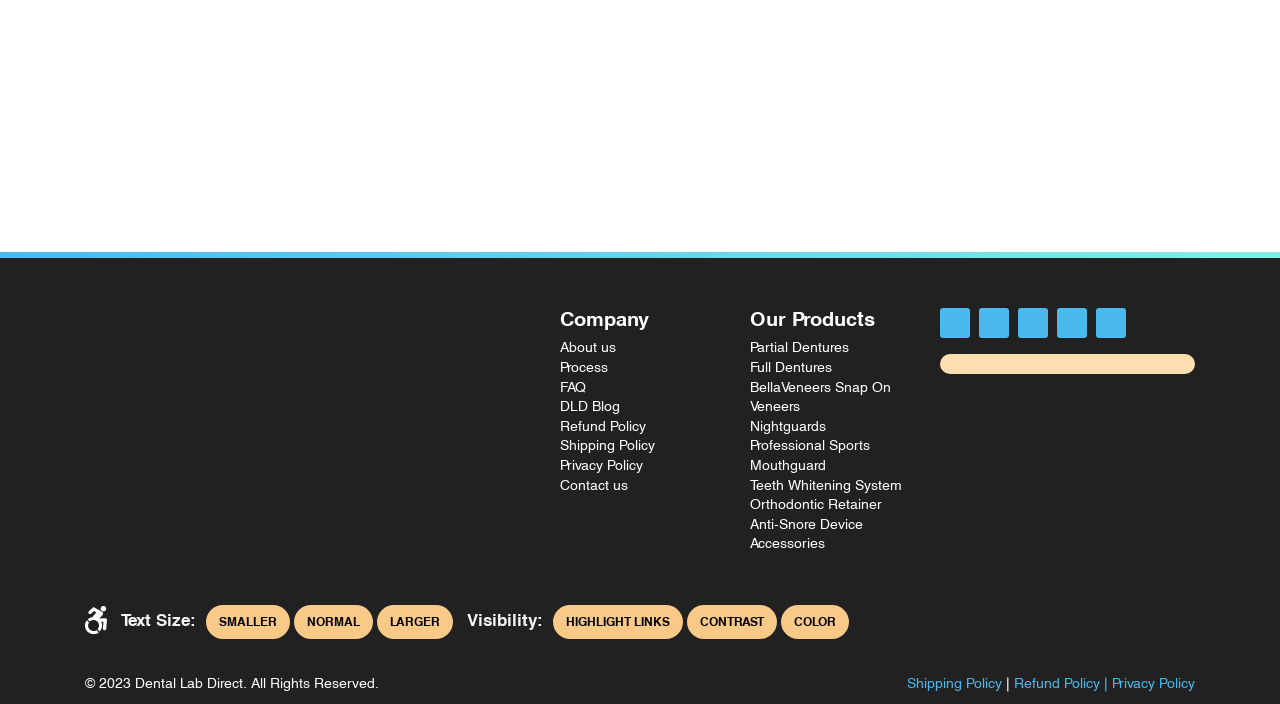Locate the bounding box coordinates of the element you need to click to accomplish the task described by this instruction: "View Partial Dentures".

[0.586, 0.481, 0.663, 0.506]